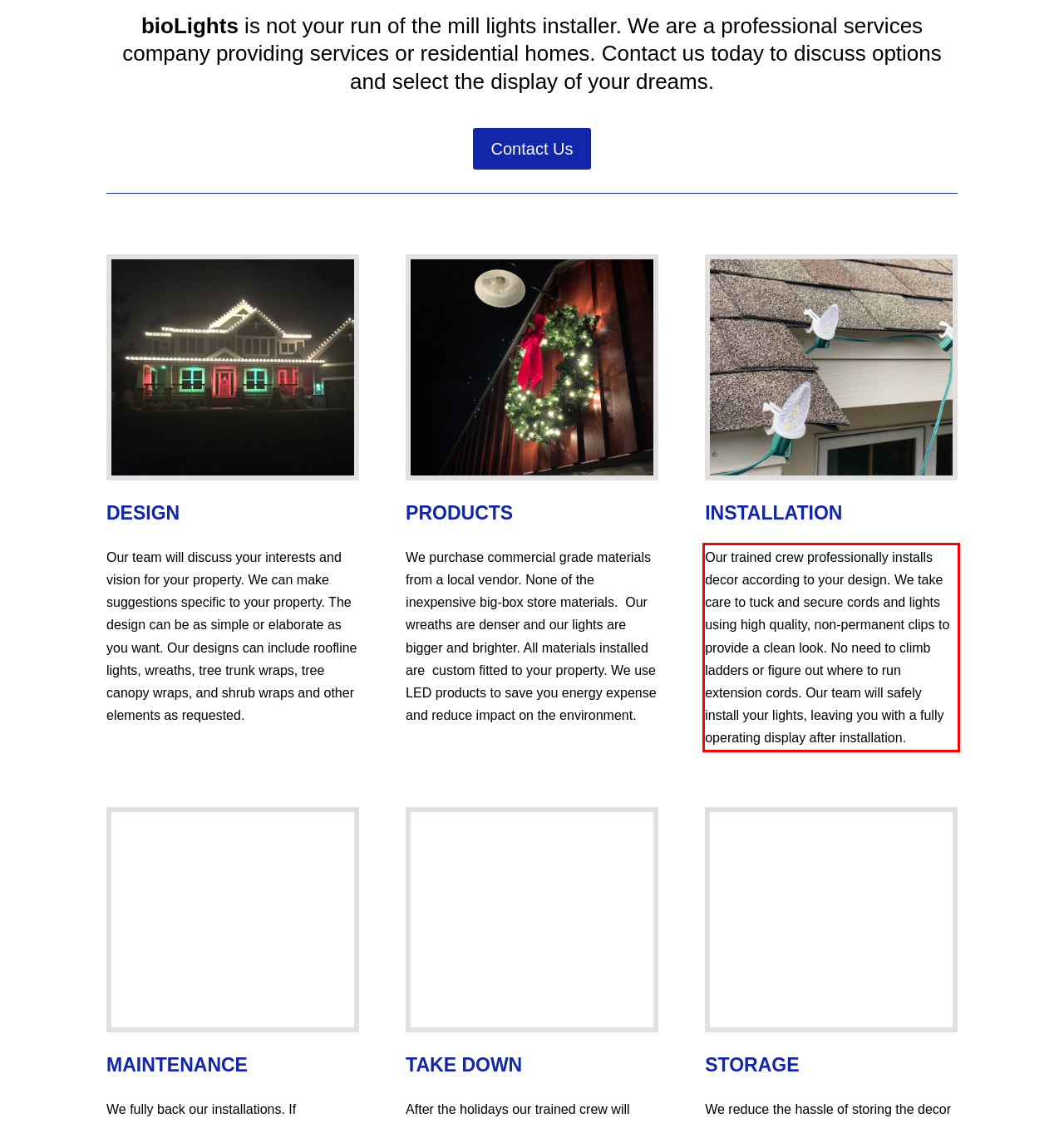Identify the text within the red bounding box on the webpage screenshot and generate the extracted text content.

Our trained crew professionally installs decor according to your design. We take care to tuck and secure cords and lights using high quality, non-permanent clips to provide a clean look. No need to climb ladders or figure out where to run extension cords. Our team will safely install your lights, leaving you with a fully operating display after installation.